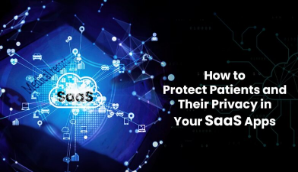What does the cloud icon represent?
Analyze the image and deliver a detailed answer to the question.

In the center of the image, a stylized cloud icon is prominently displayed, and based on the context of the image, it is clear that this cloud icon represents Software as a Service (SaaS), which is a crucial aspect of the topic being discussed.